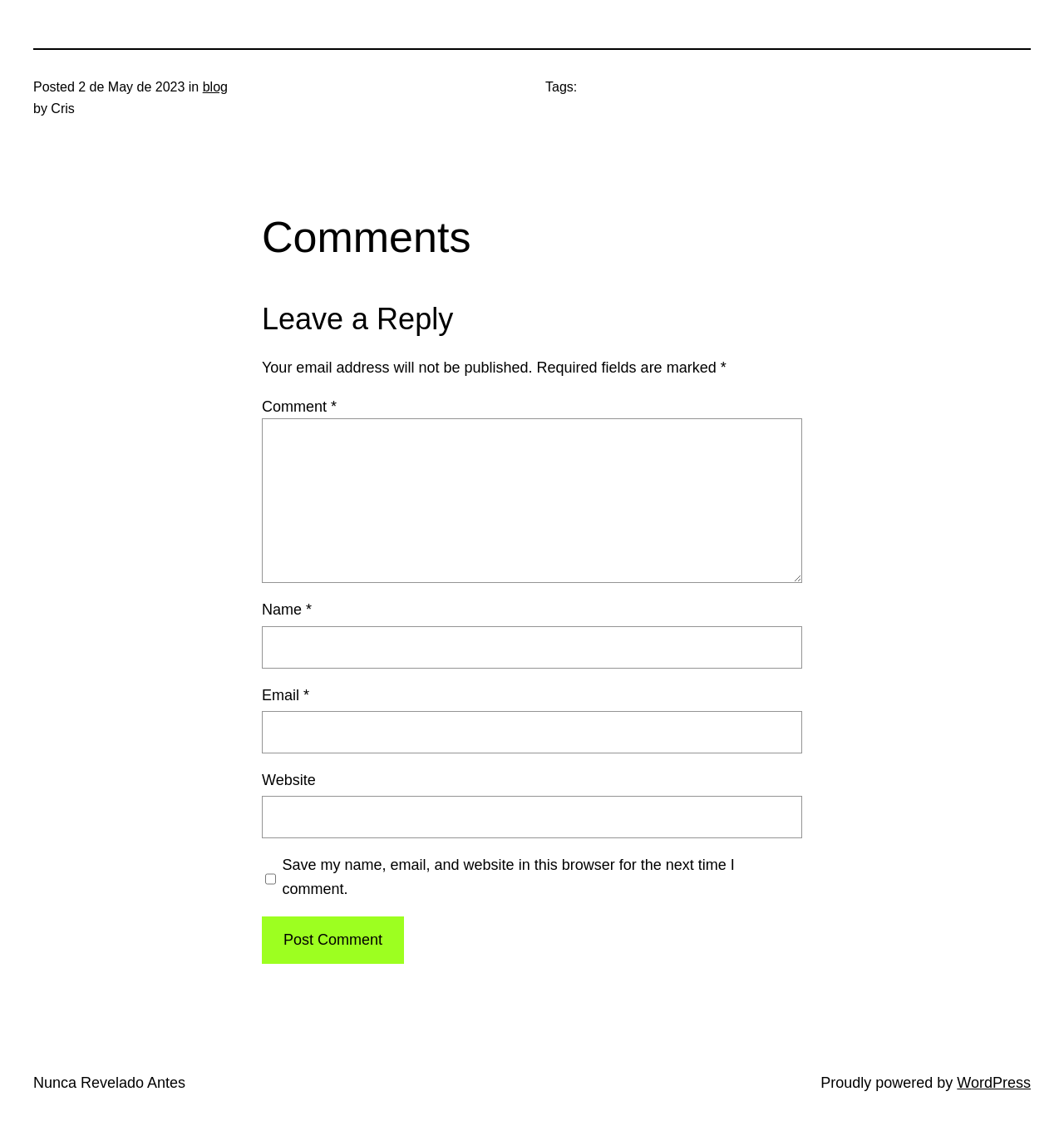What is the date of the post?
Examine the webpage screenshot and provide an in-depth answer to the question.

I found the date of the post by looking at the StaticText element with the text '2 de May de 2023' which is a child of the time element with the bounding box coordinates [0.074, 0.071, 0.174, 0.083].